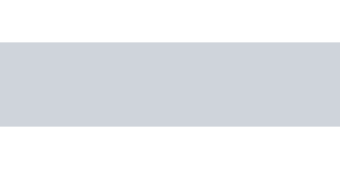Respond concisely with one word or phrase to the following query:
What is the topic of the upcoming episode?

Financial independence for women